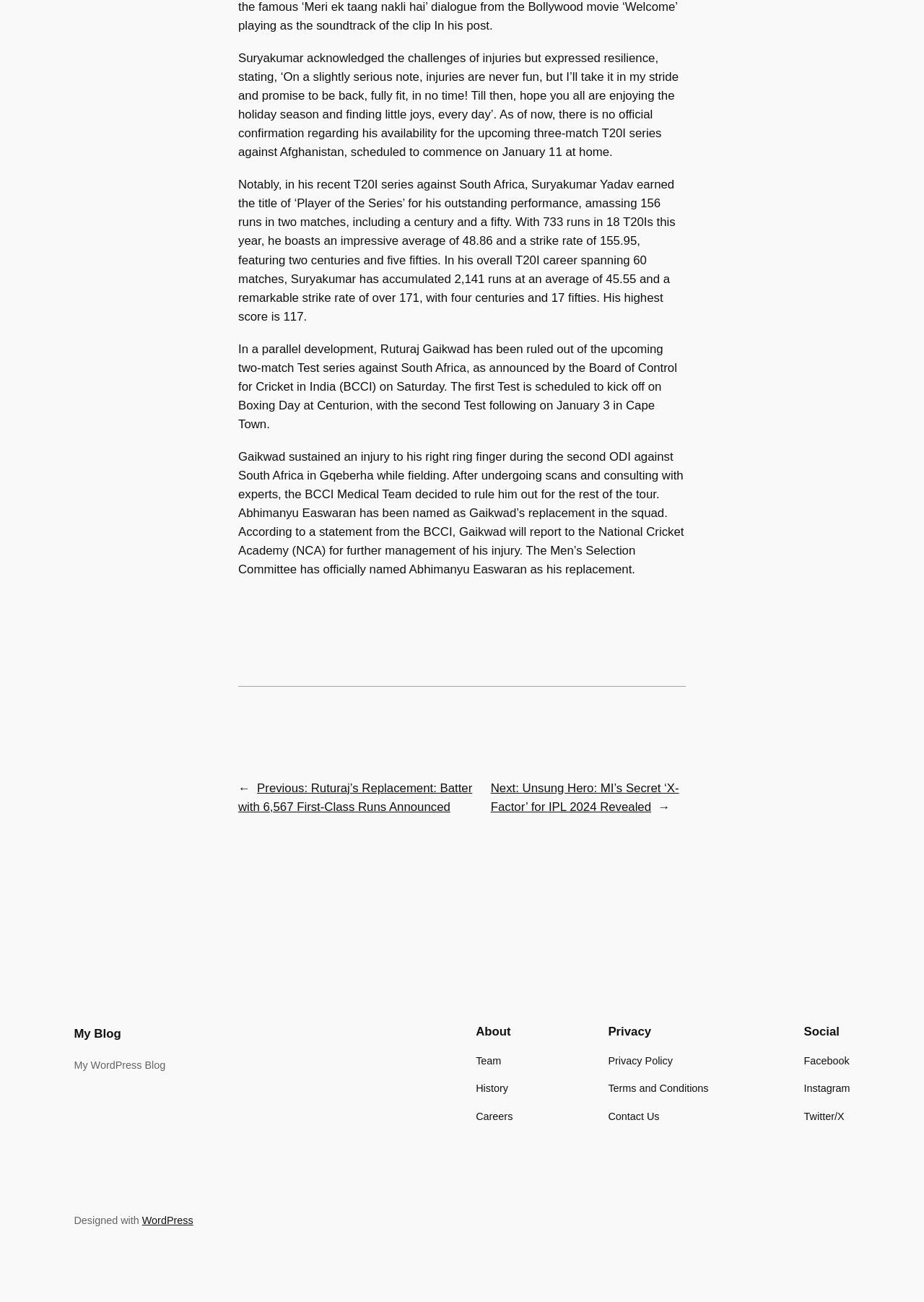Based on the element description: "Terms and Conditions", identify the UI element and provide its bounding box coordinates. Use four float numbers between 0 and 1, [left, top, right, bottom].

[0.658, 0.83, 0.767, 0.842]